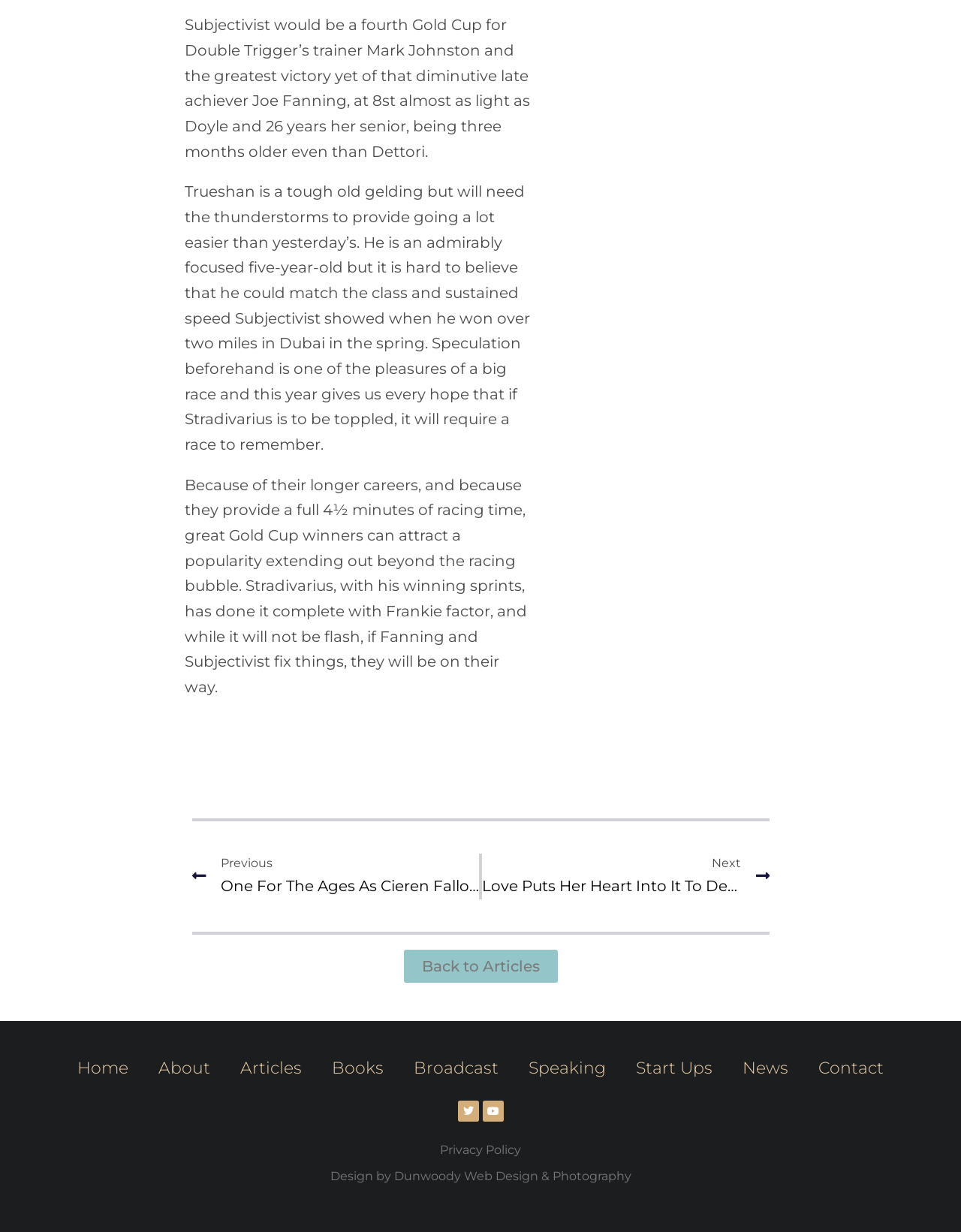Please specify the bounding box coordinates of the clickable section necessary to execute the following command: "Read the 'Privacy Policy'".

[0.458, 0.927, 0.542, 0.939]